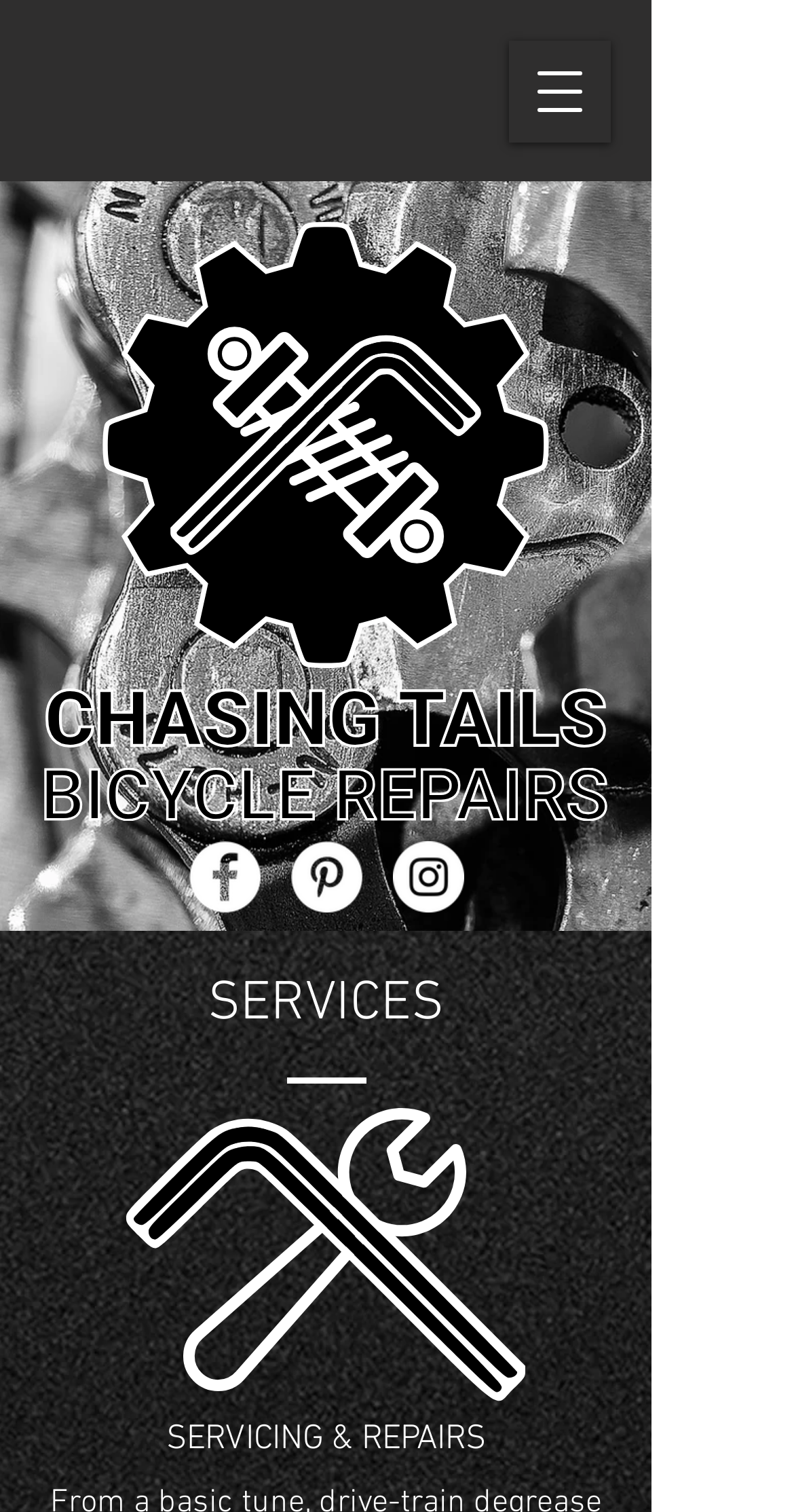Identify the bounding box coordinates for the UI element that matches this description: "aria-label="Open navigation menu"".

[0.641, 0.027, 0.769, 0.094]